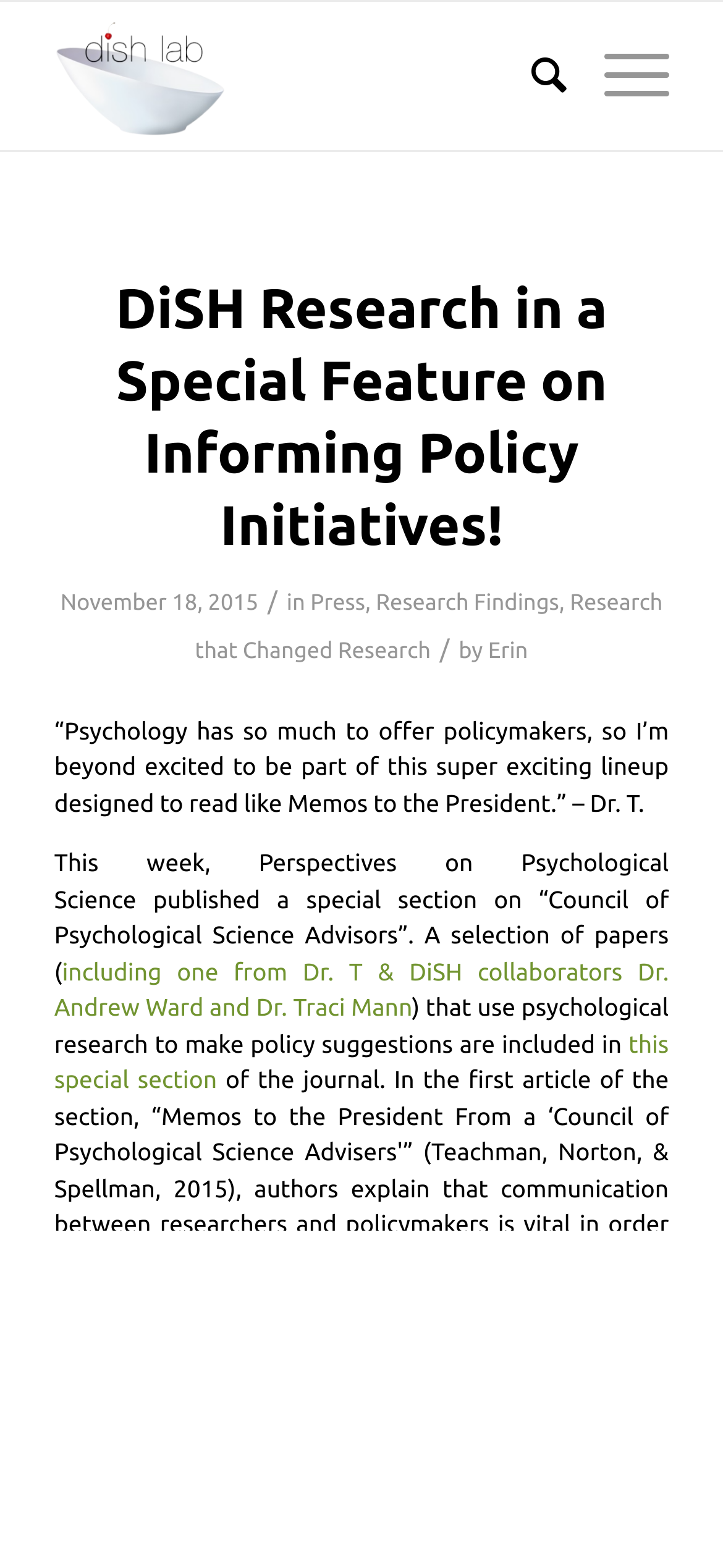Extract the heading text from the webpage.

DiSH Research in a Special Feature on Informing Policy Initiatives!